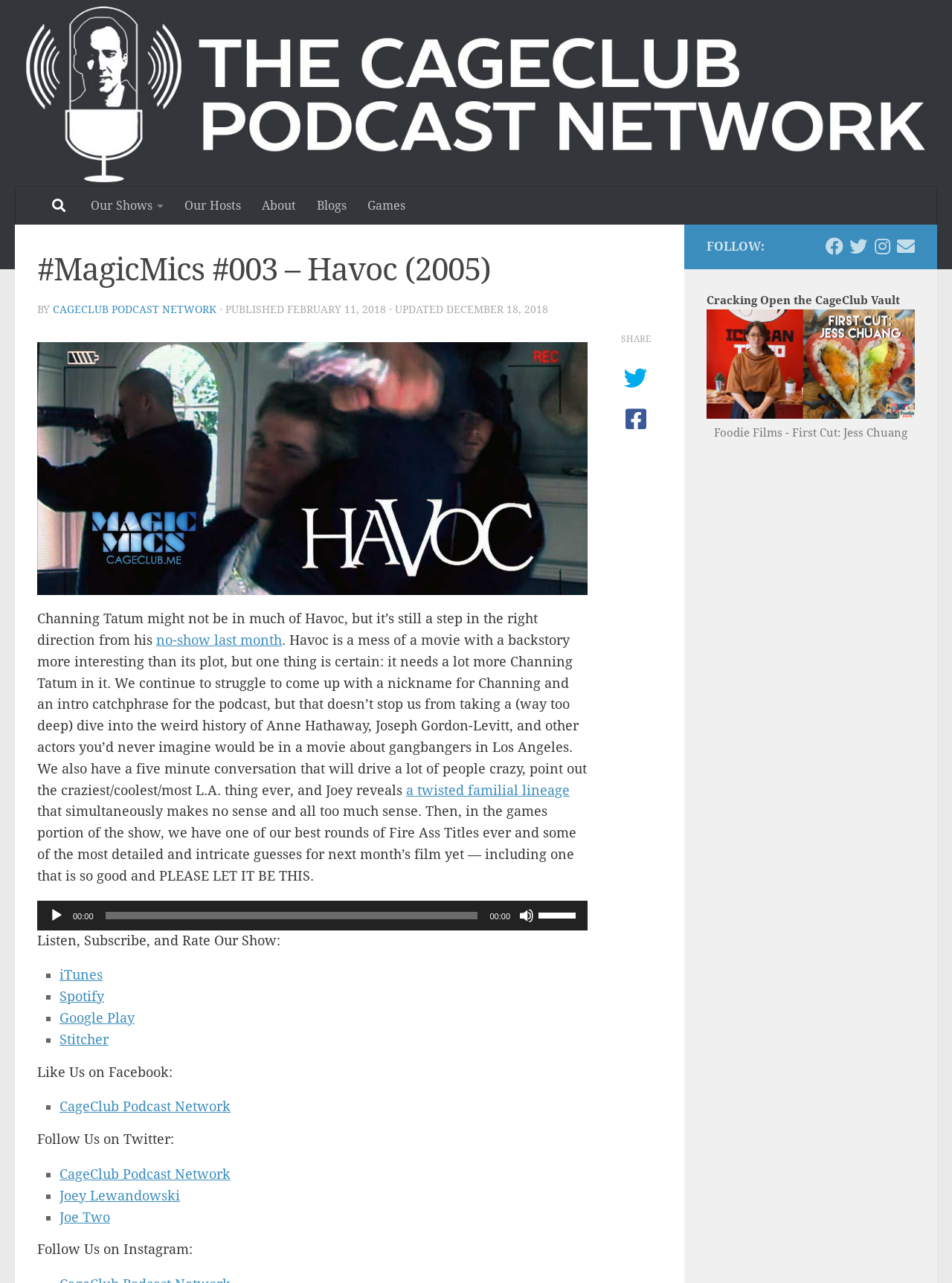Identify the bounding box coordinates of the region that needs to be clicked to carry out this instruction: "Follow CageClub Podcast Network on Facebook". Provide these coordinates as four float numbers ranging from 0 to 1, i.e., [left, top, right, bottom].

[0.867, 0.185, 0.886, 0.199]